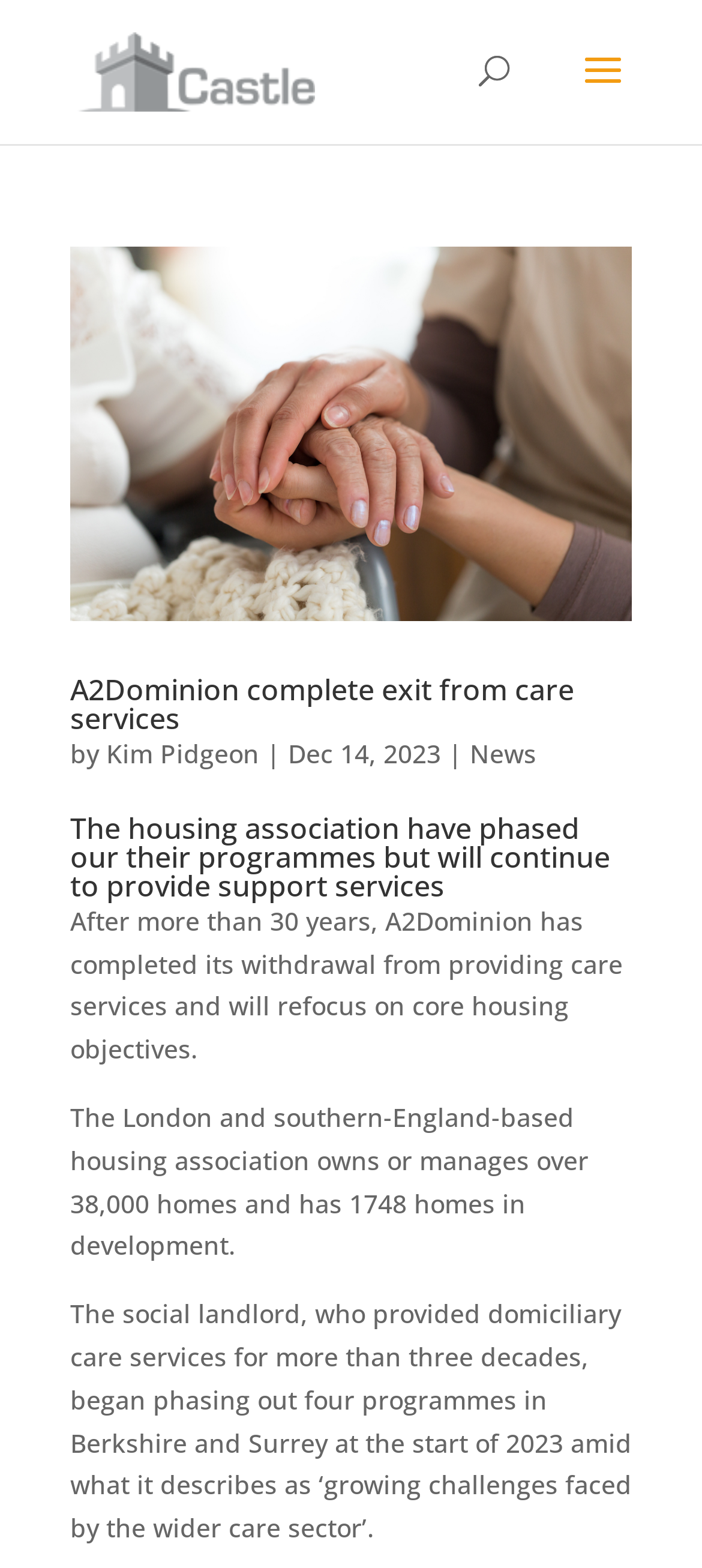How many homes does A2Dominion own or manage?
Kindly offer a detailed explanation using the data available in the image.

I found the text 'The London and southern-England-based housing association owns or manages over 38,000 homes...' in the StaticText element with bounding box coordinates [0.1, 0.702, 0.838, 0.805], which provides information about A2Dominion's housing portfolio.